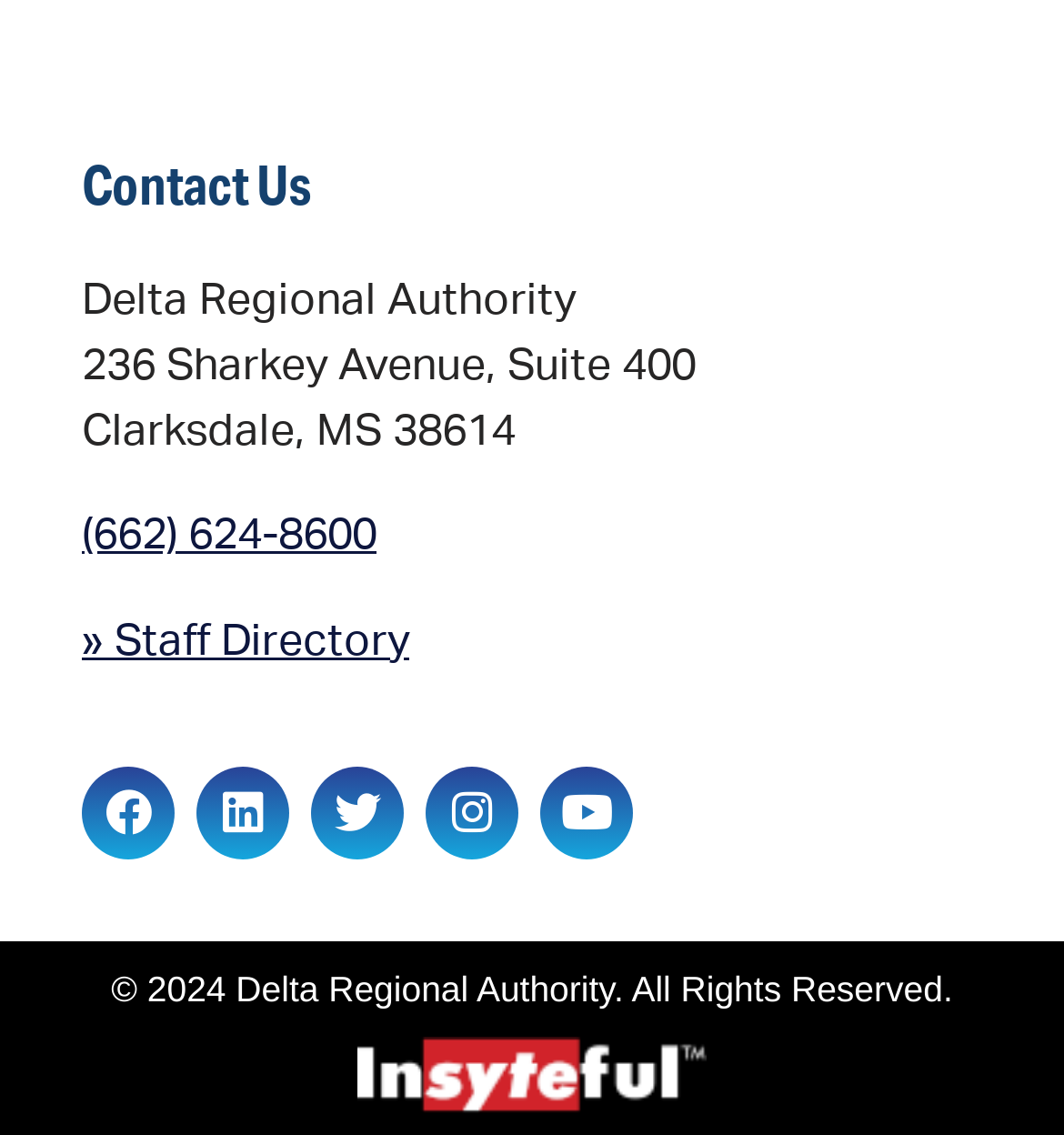From the element description: "alt="insyteful_FooterBug-sm" title="insyteful_FooterBug-sm"", extract the bounding box coordinates of the UI element. The coordinates should be expressed as four float numbers between 0 and 1, in the order [left, top, right, bottom].

[0.337, 0.915, 0.663, 0.982]